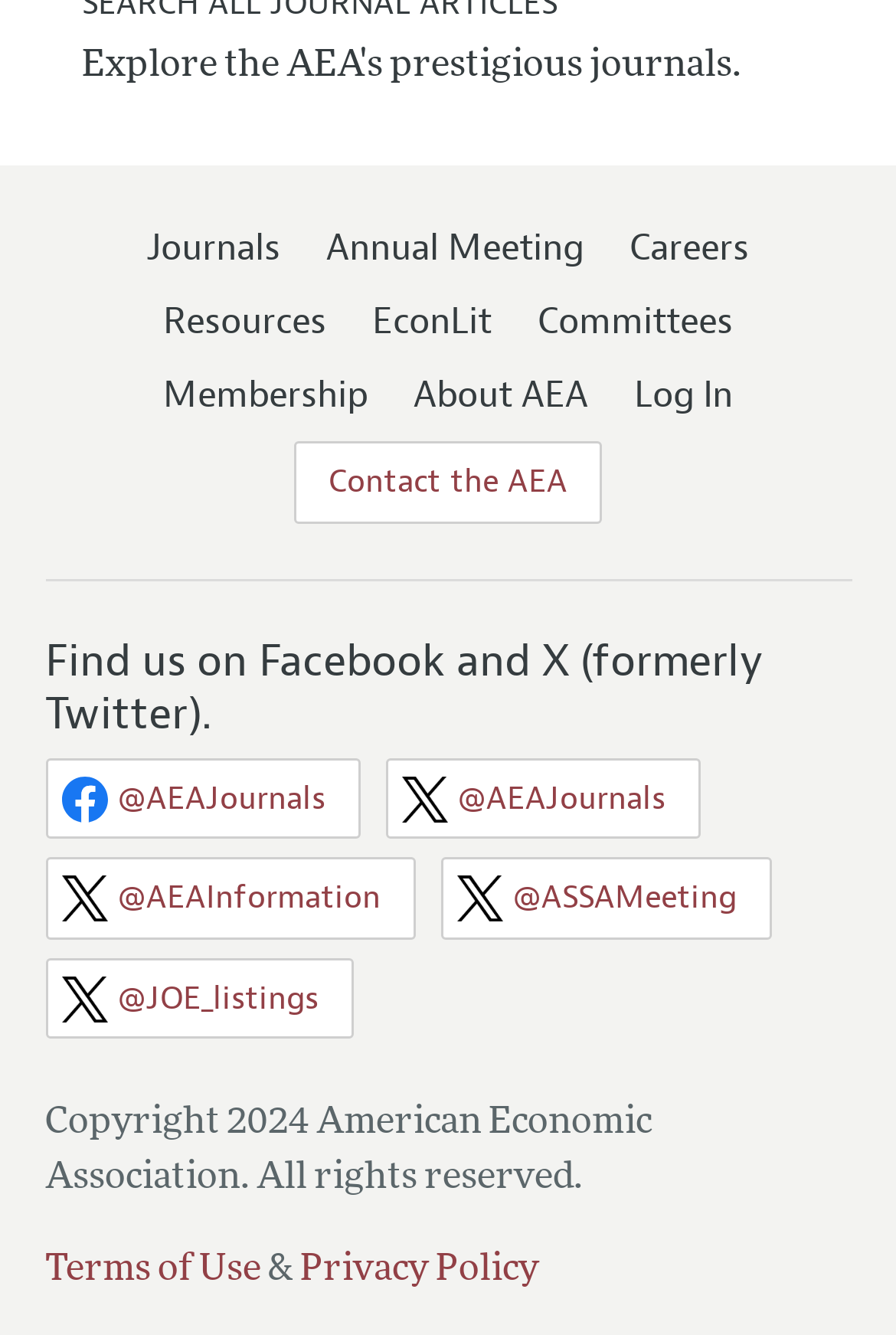Using the given element description, provide the bounding box coordinates (top-left x, top-left y, bottom-right x, bottom-right y) for the corresponding UI element in the screenshot: Privacy Policy

[0.335, 0.937, 0.601, 0.964]